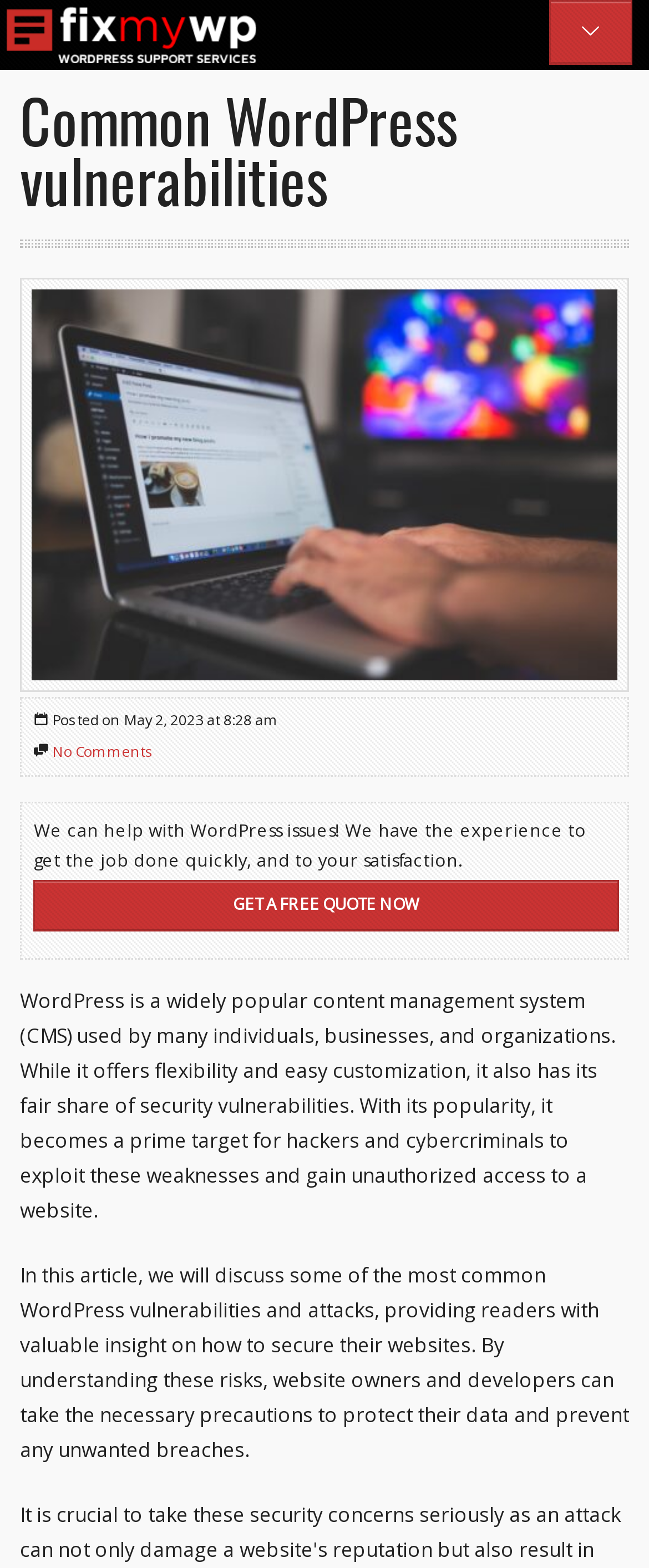From the given element description: "No Comments", find the bounding box for the UI element. Provide the coordinates as four float numbers between 0 and 1, in the order [left, top, right, bottom].

[0.08, 0.473, 0.236, 0.486]